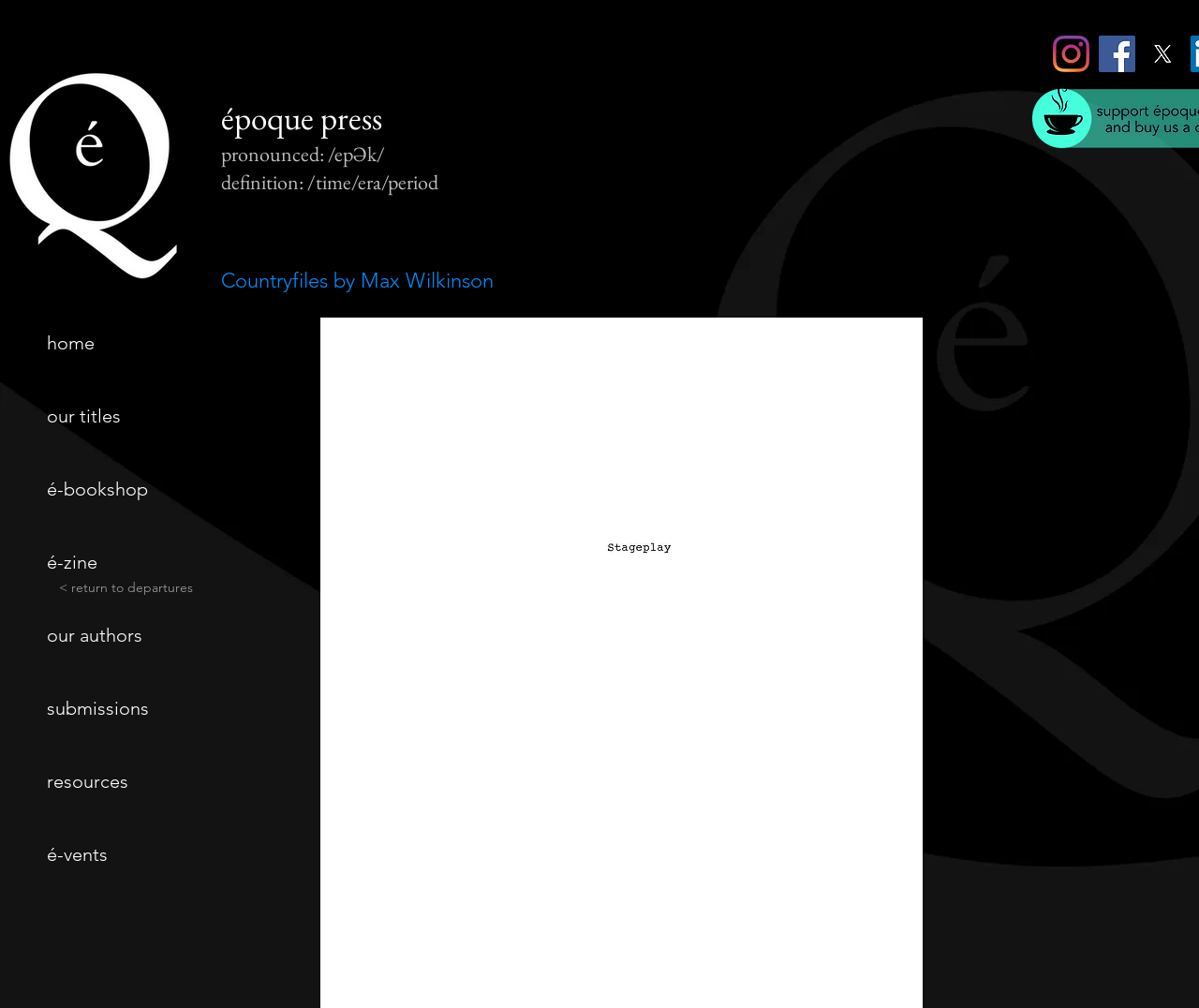Can you specify the bounding box coordinates of the area that needs to be clicked to fulfill the following instruction: "Return to departures"?

[0.049, 0.576, 0.161, 0.592]